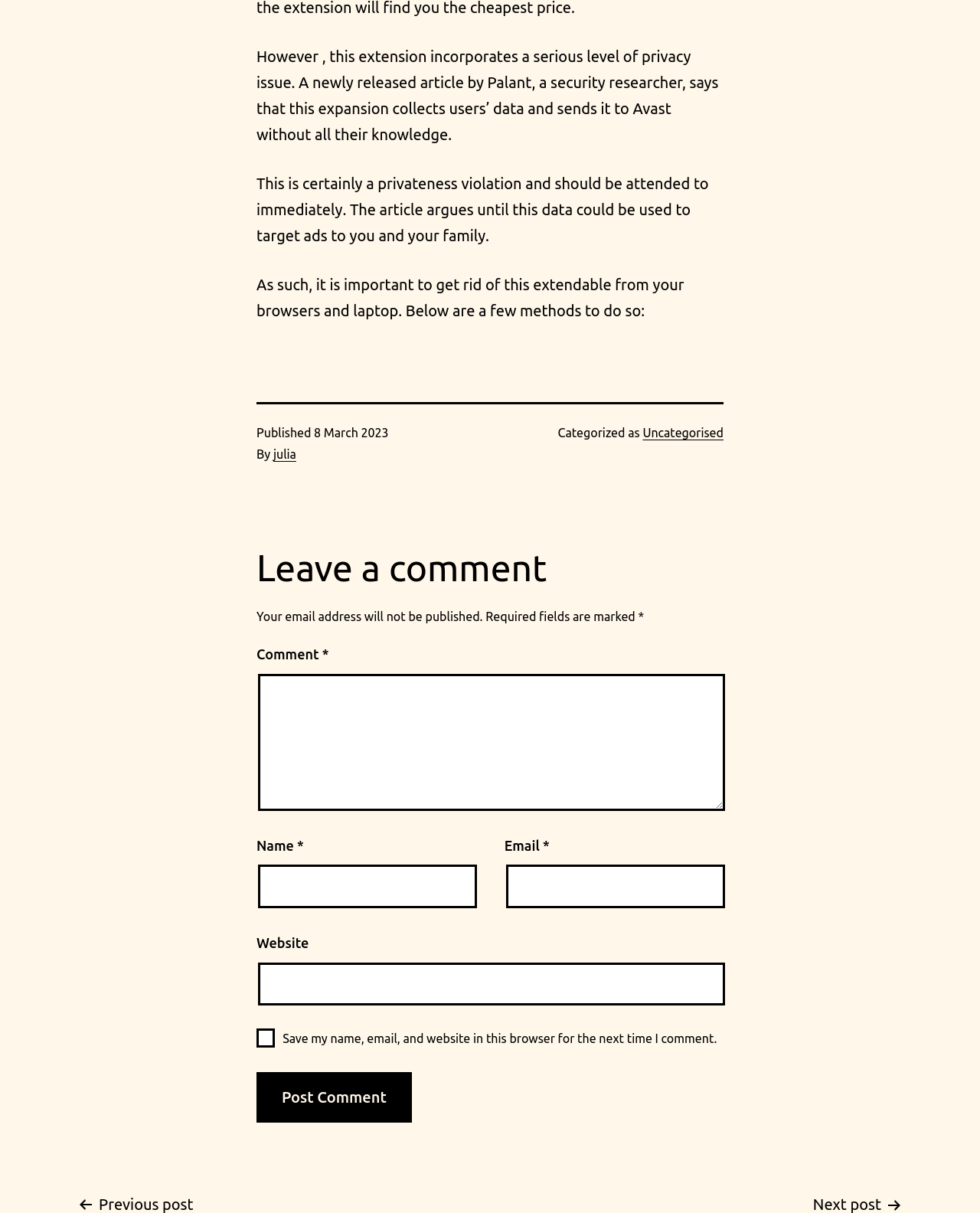Identify and provide the bounding box coordinates of the UI element described: "Uncategorised". The coordinates should be formatted as [left, top, right, bottom], with each number being a float between 0 and 1.

[0.656, 0.351, 0.738, 0.363]